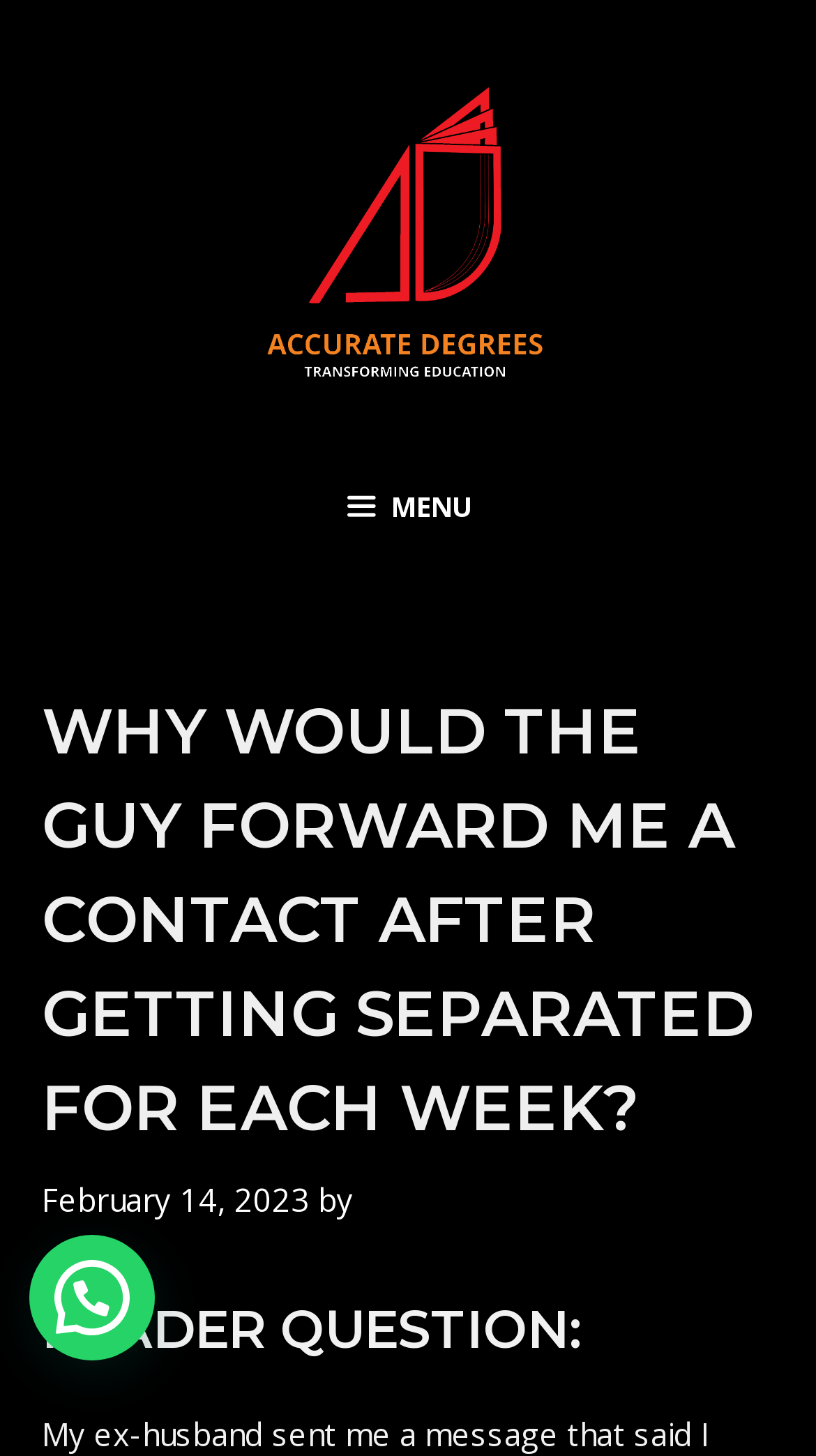Determine the bounding box coordinates for the UI element matching this description: "Menu".

[0.256, 0.312, 0.744, 0.384]